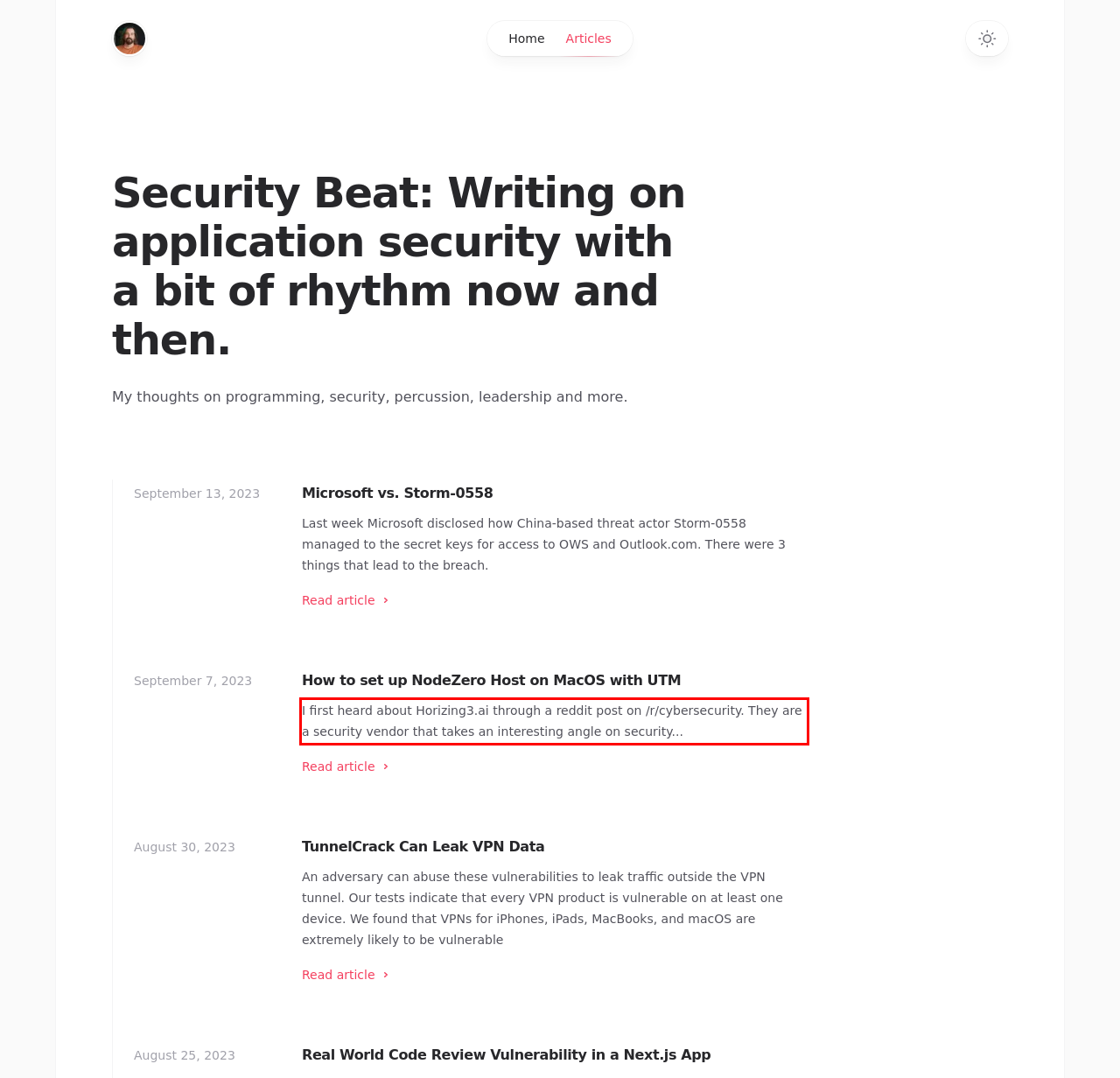You have a screenshot with a red rectangle around a UI element. Recognize and extract the text within this red bounding box using OCR.

I first heard about Horizing3.ai through a reddit post on /r/cybersecurity. They are a security vendor that takes an interesting angle on security...